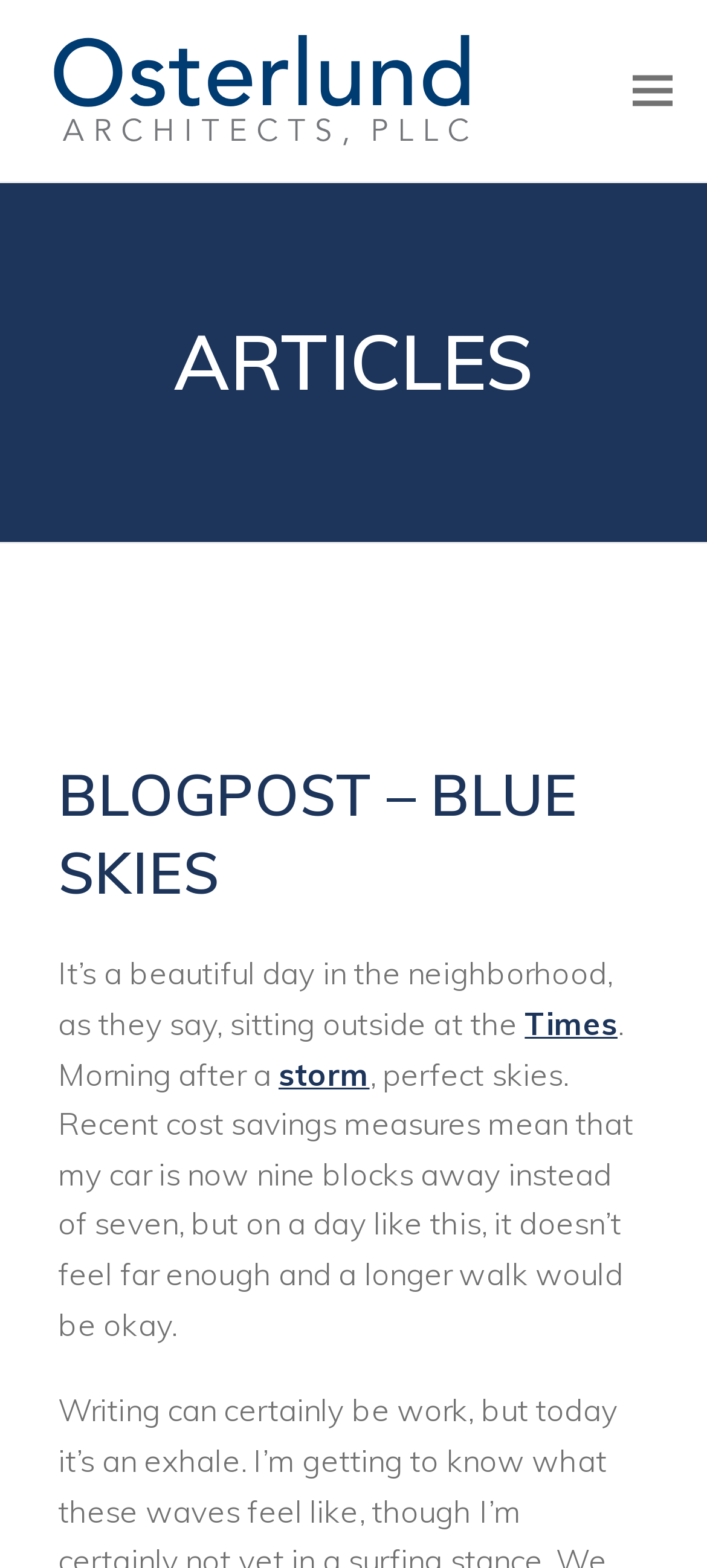Using the information in the image, could you please answer the following question in detail:
What was the original distance of the car?

I read the text on the webpage and found the sentence '...my car is now nine blocks away instead of seven...' which answers the question.